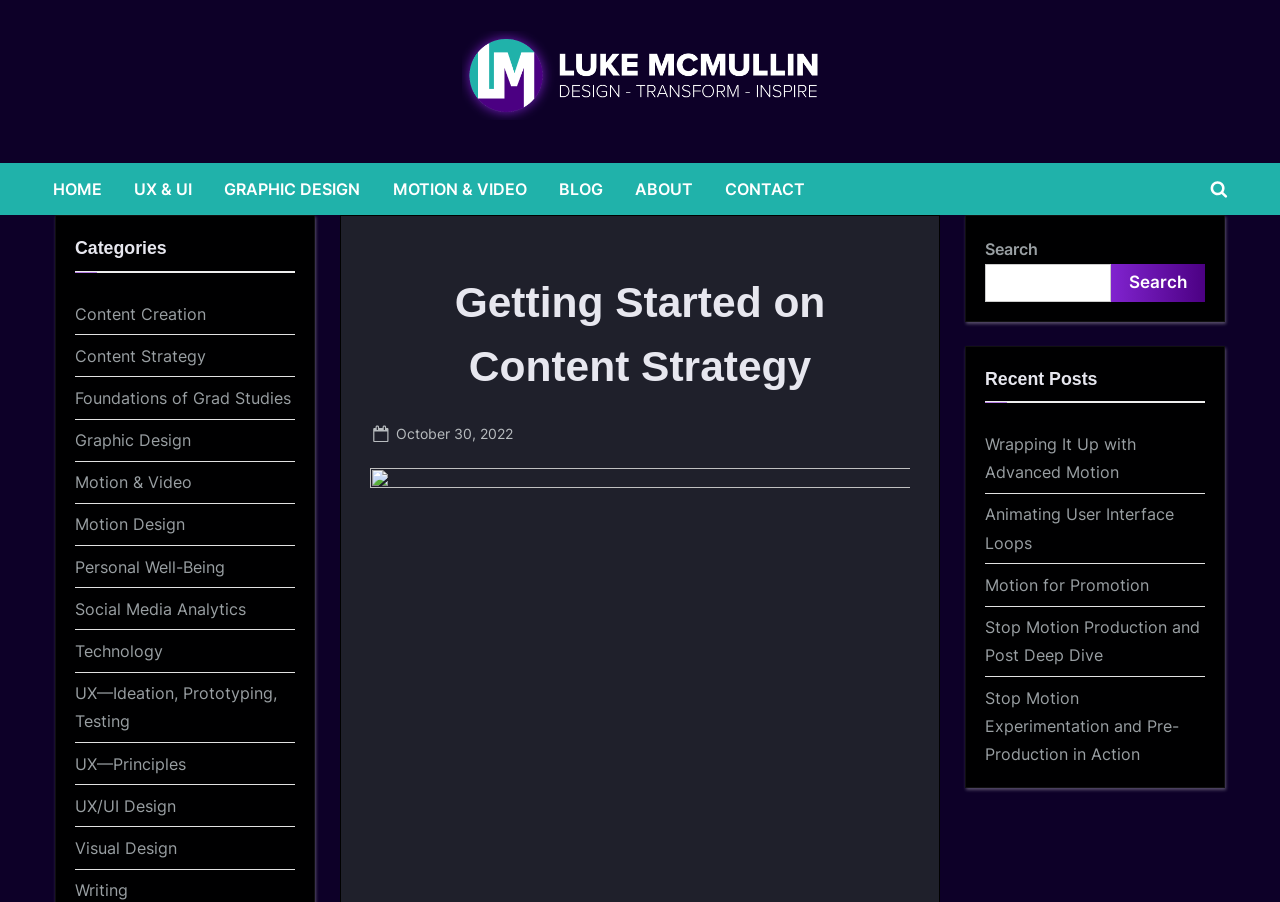Please identify the bounding box coordinates of the clickable region that I should interact with to perform the following instruction: "View the recent post about Wrapping It Up with Advanced Motion". The coordinates should be expressed as four float numbers between 0 and 1, i.e., [left, top, right, bottom].

[0.77, 0.481, 0.888, 0.535]